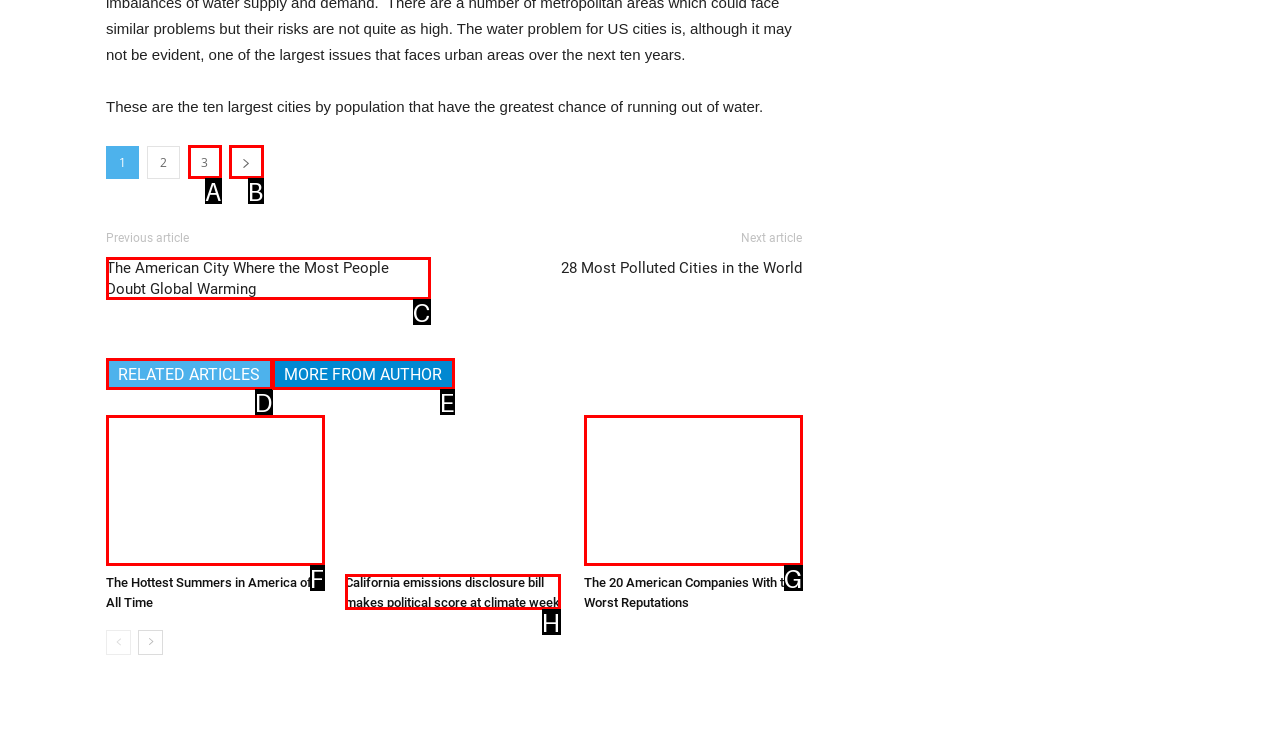Choose the option that matches the following description: A-Z Product Listing
Answer with the letter of the correct option.

None